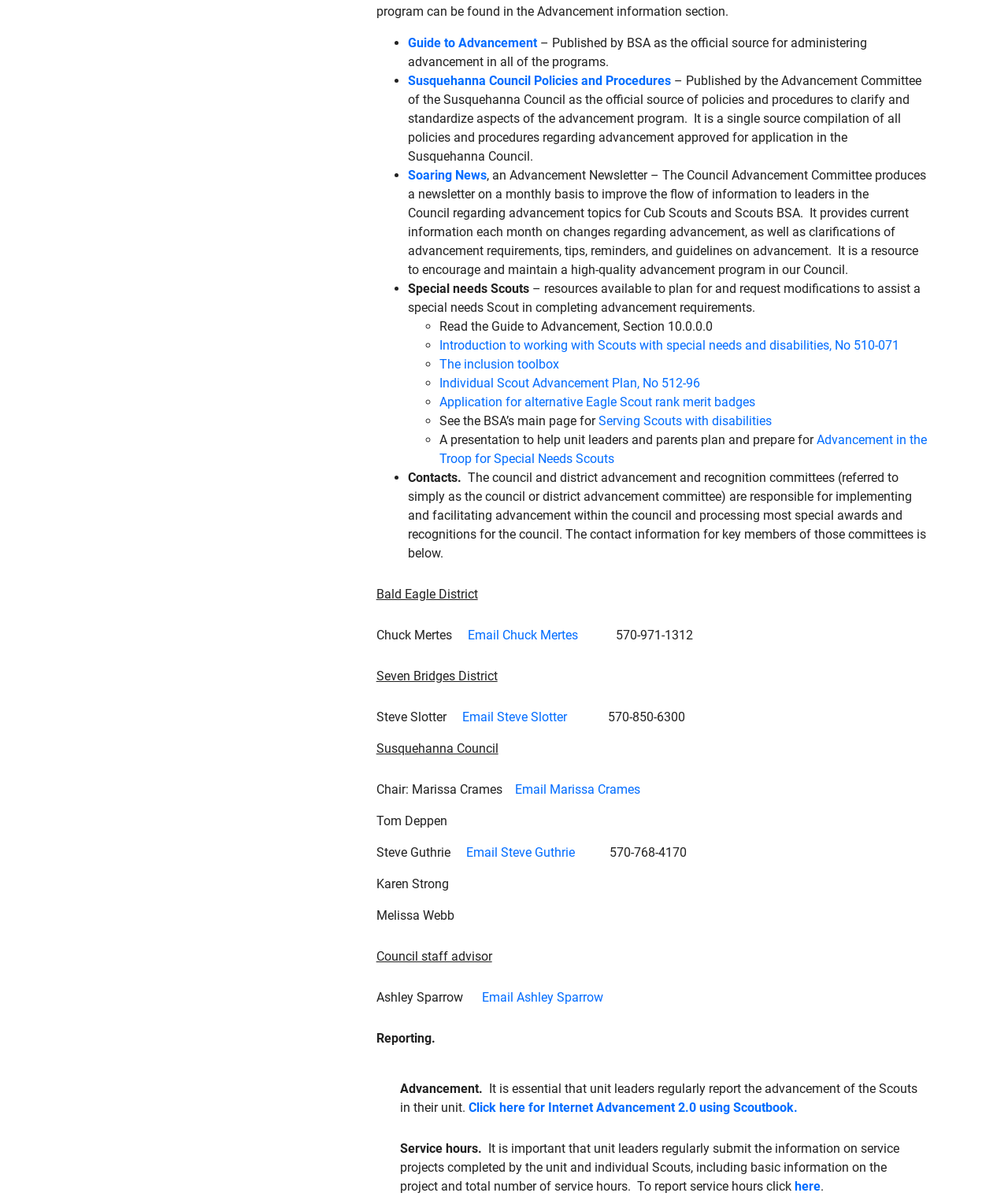Locate the bounding box for the described UI element: "Soaring News". Ensure the coordinates are four float numbers between 0 and 1, formatted as [left, top, right, bottom].

[0.404, 0.139, 0.483, 0.152]